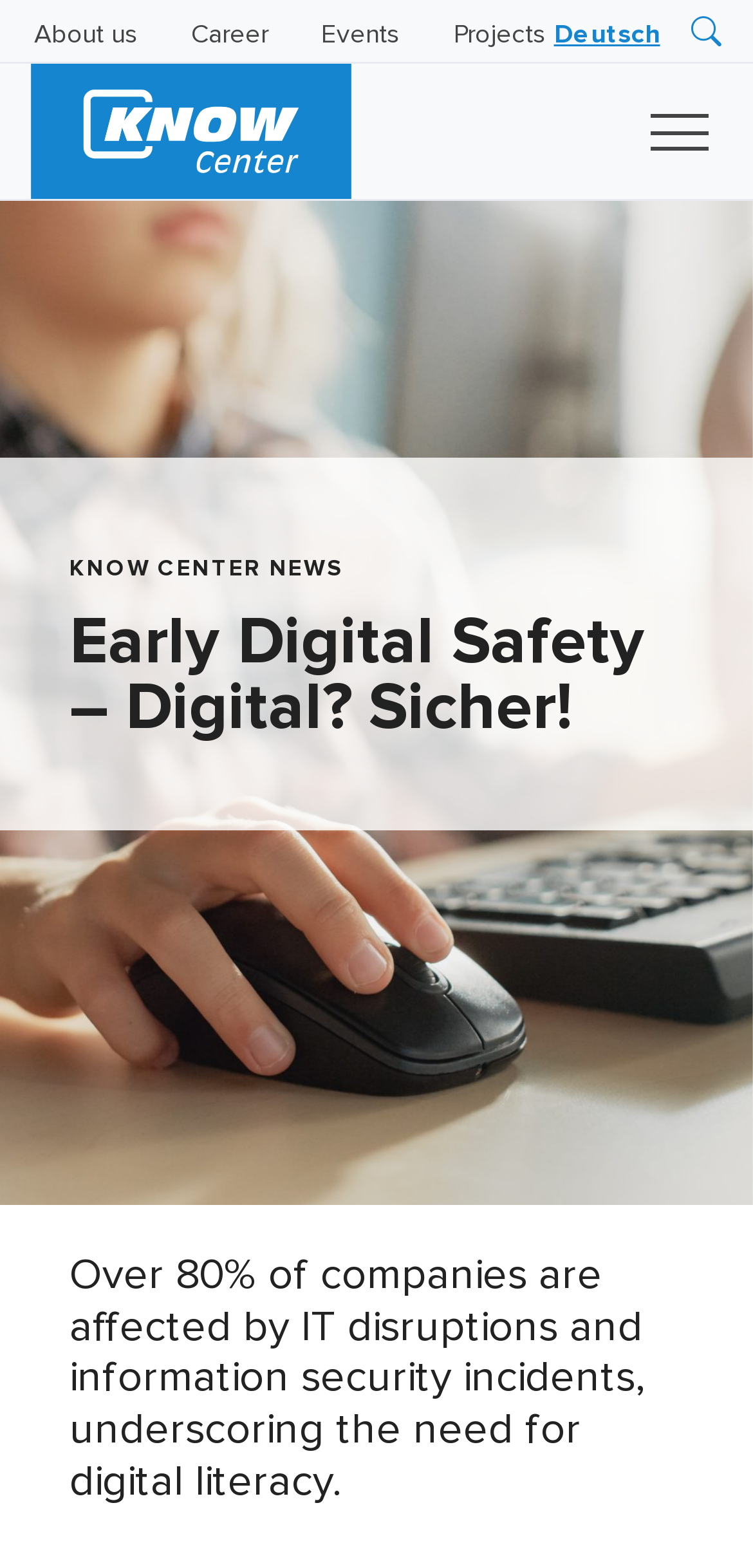Please determine and provide the text content of the webpage's heading.

Early Digital Safety – Digital? Sicher!